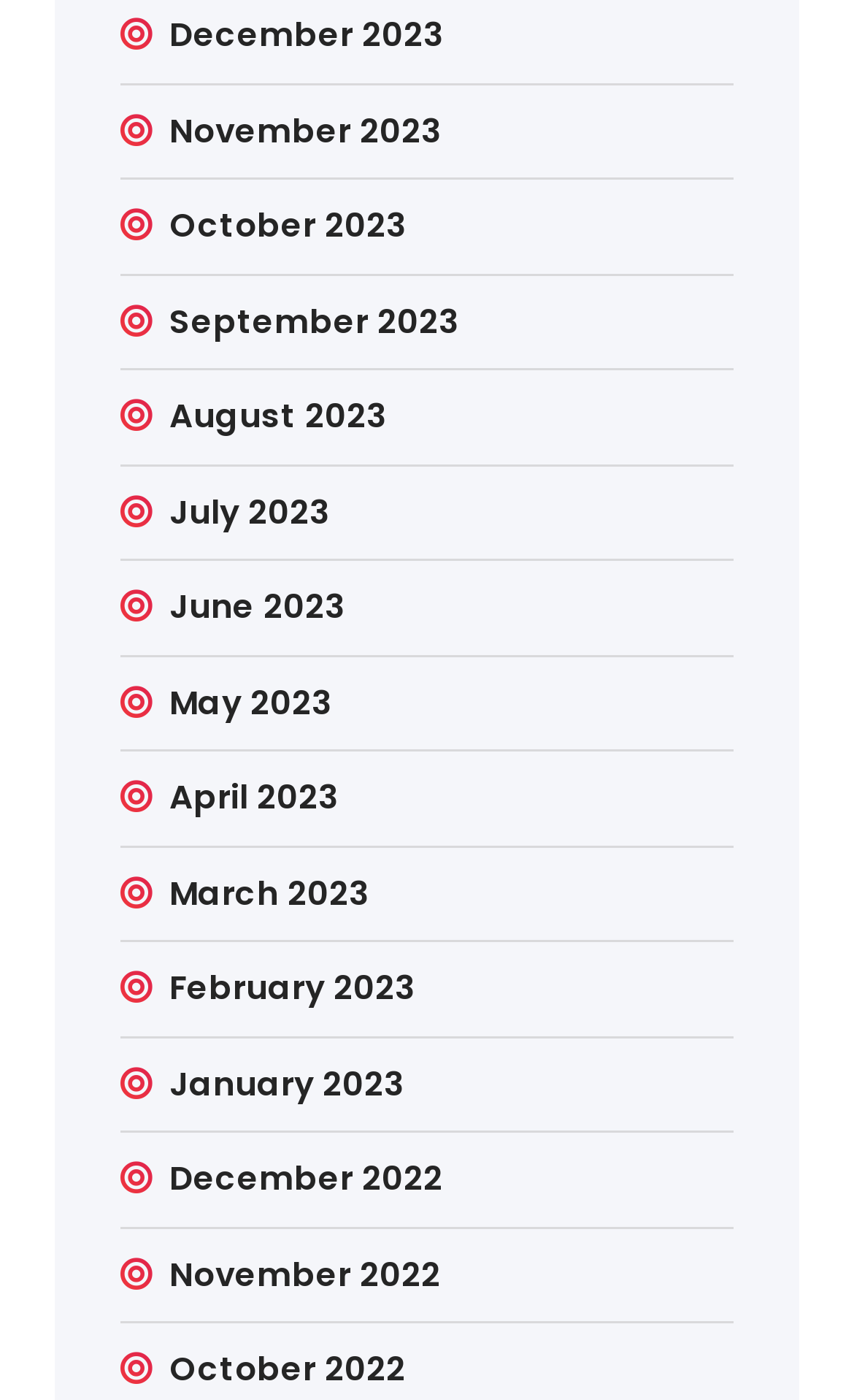Determine the bounding box for the UI element as described: "October 2023". The coordinates should be represented as four float numbers between 0 and 1, formatted as [left, top, right, bottom].

[0.198, 0.144, 0.475, 0.179]